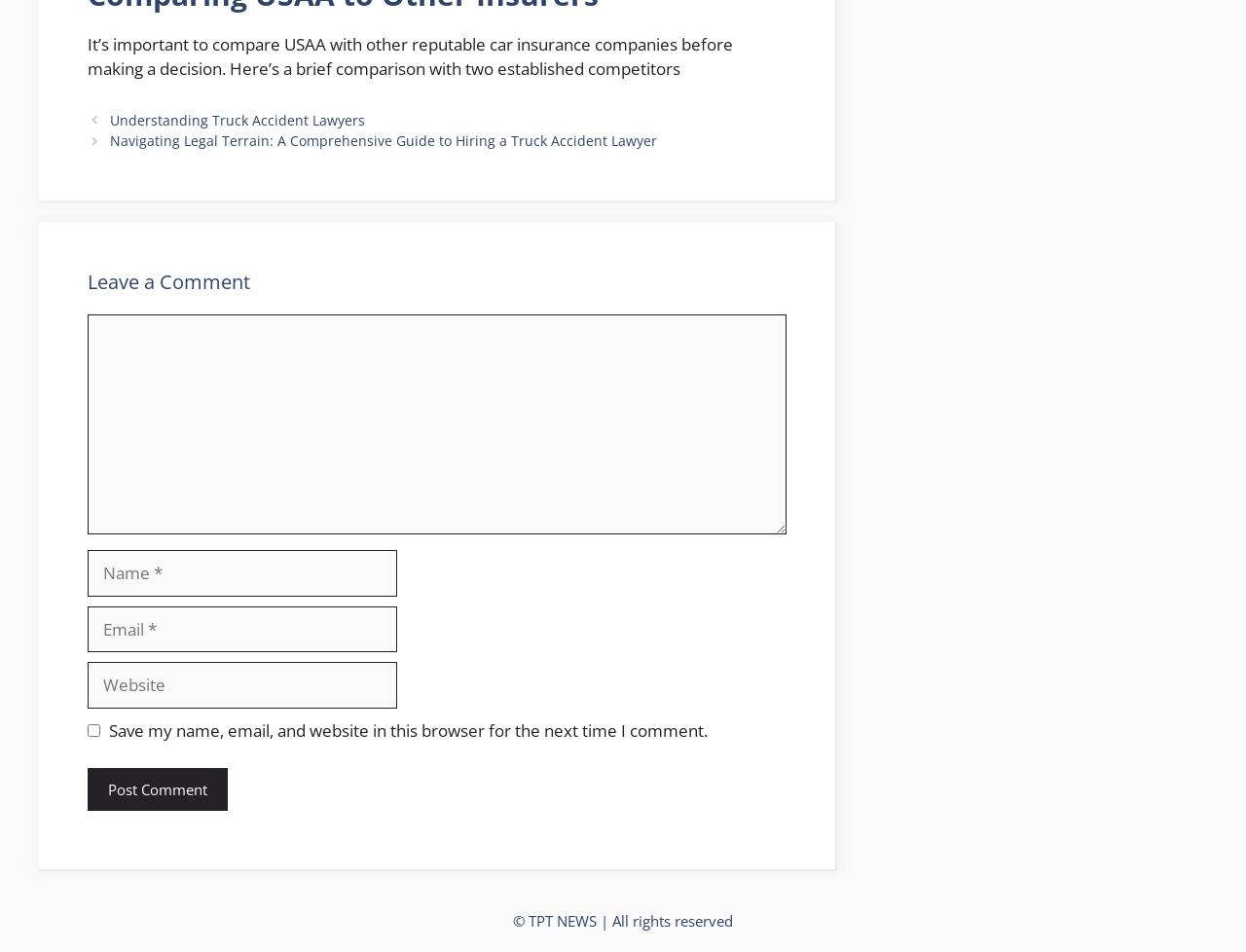Refer to the image and provide a thorough answer to this question:
What is the copyright information?

The copyright information is '© TPT NEWS | All rights reserved', as stated in the static text at the bottom of the webpage.